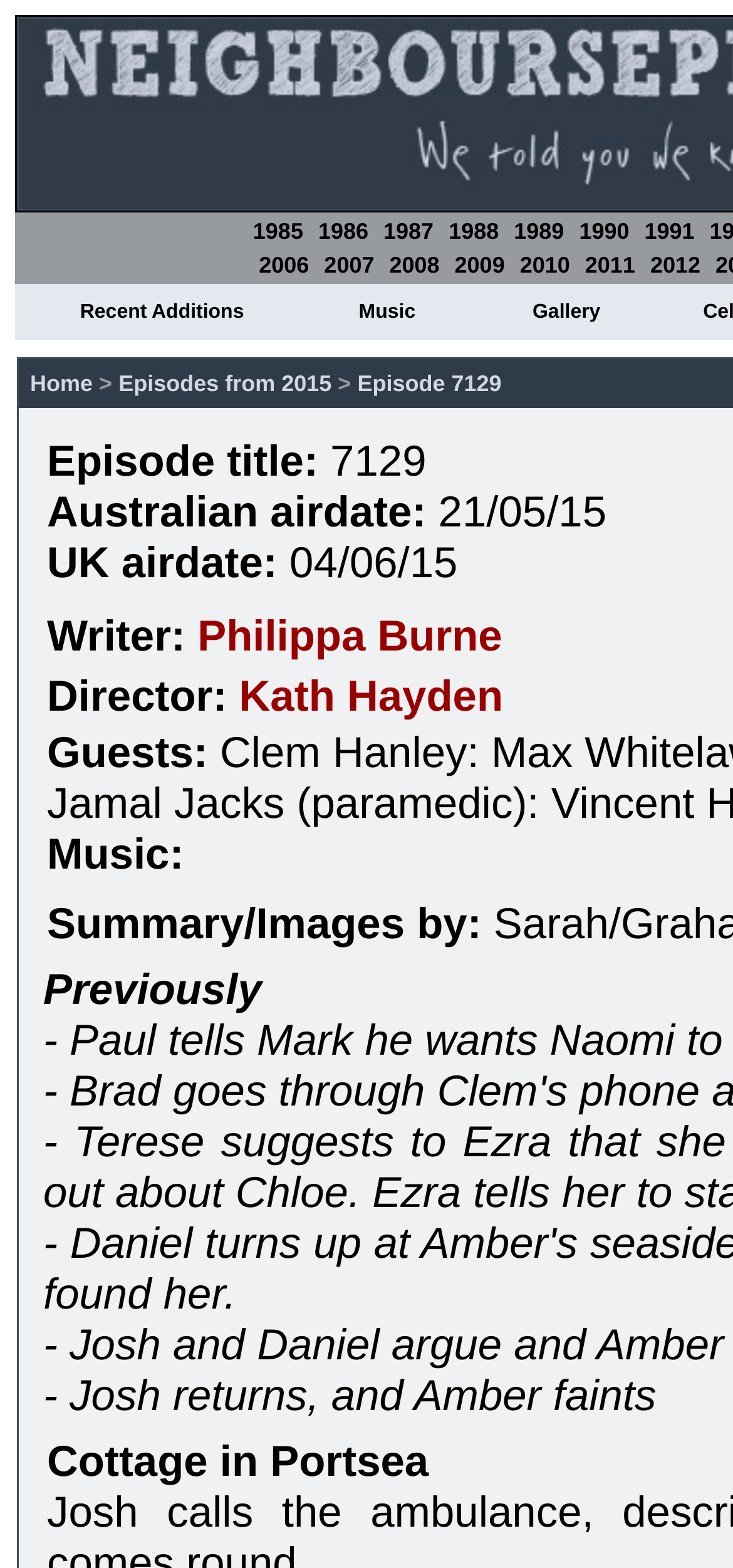Using a single word or phrase, answer the following question: 
How many links are there in the 'Recent Additions' table cell?

1